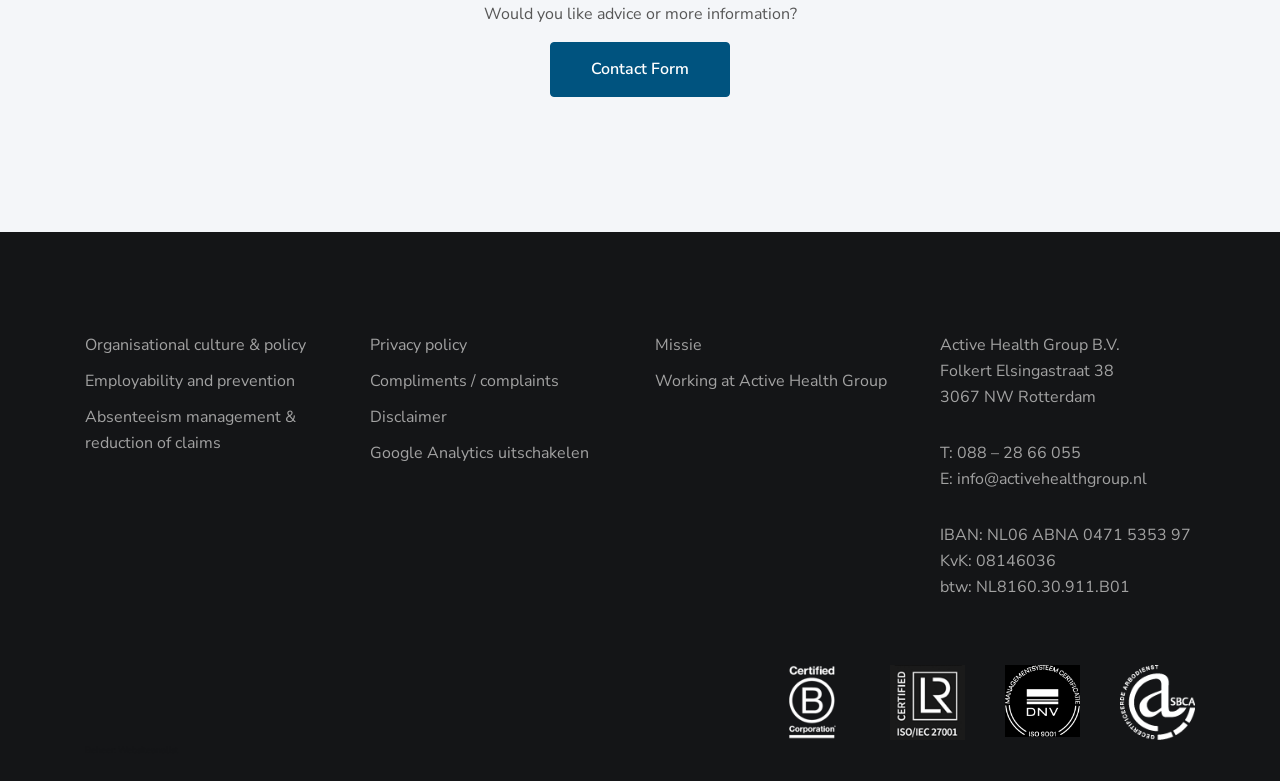Please specify the bounding box coordinates of the area that should be clicked to accomplish the following instruction: "Get information about working at Active Health Group". The coordinates should consist of four float numbers between 0 and 1, i.e., [left, top, right, bottom].

[0.512, 0.474, 0.693, 0.502]